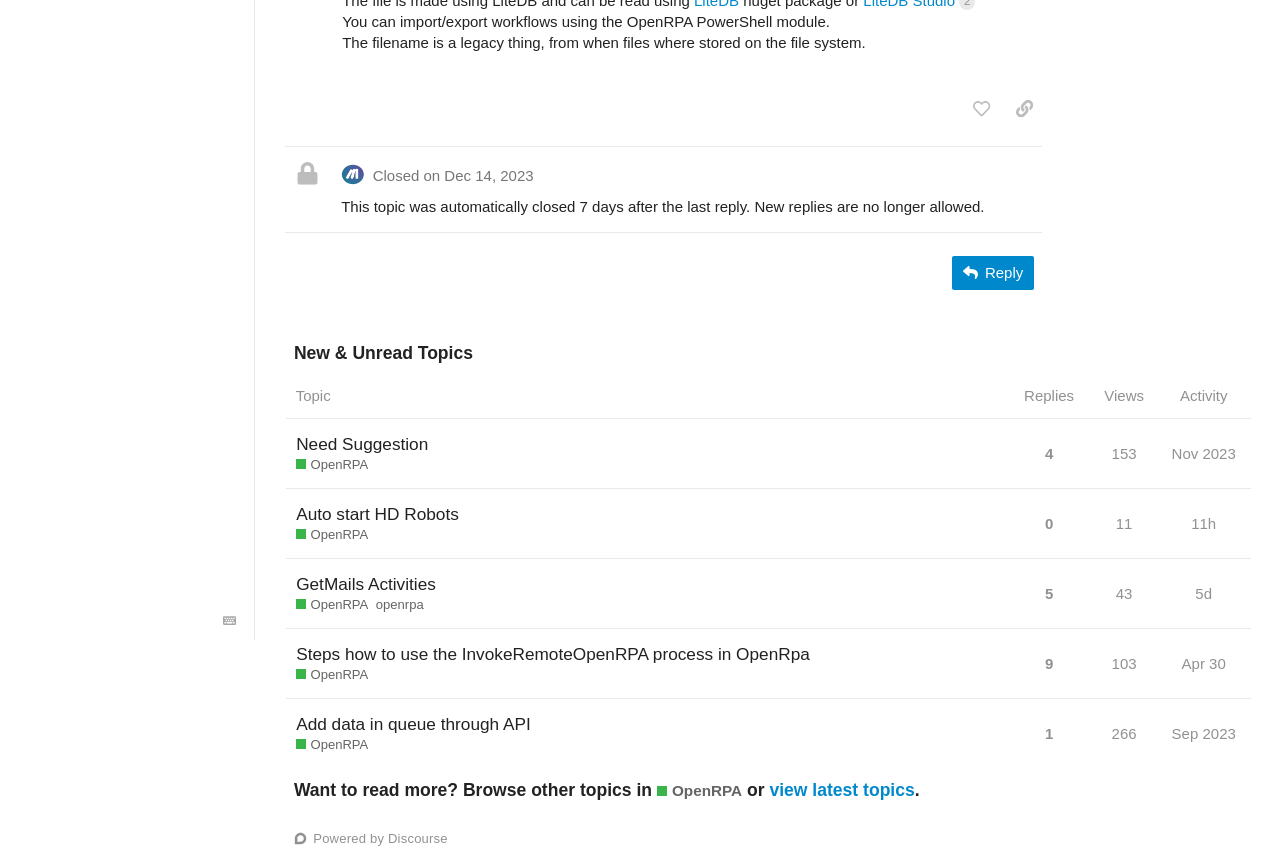Extract the bounding box coordinates for the UI element described as: "Auto start HD Robots".

[0.231, 0.569, 0.358, 0.627]